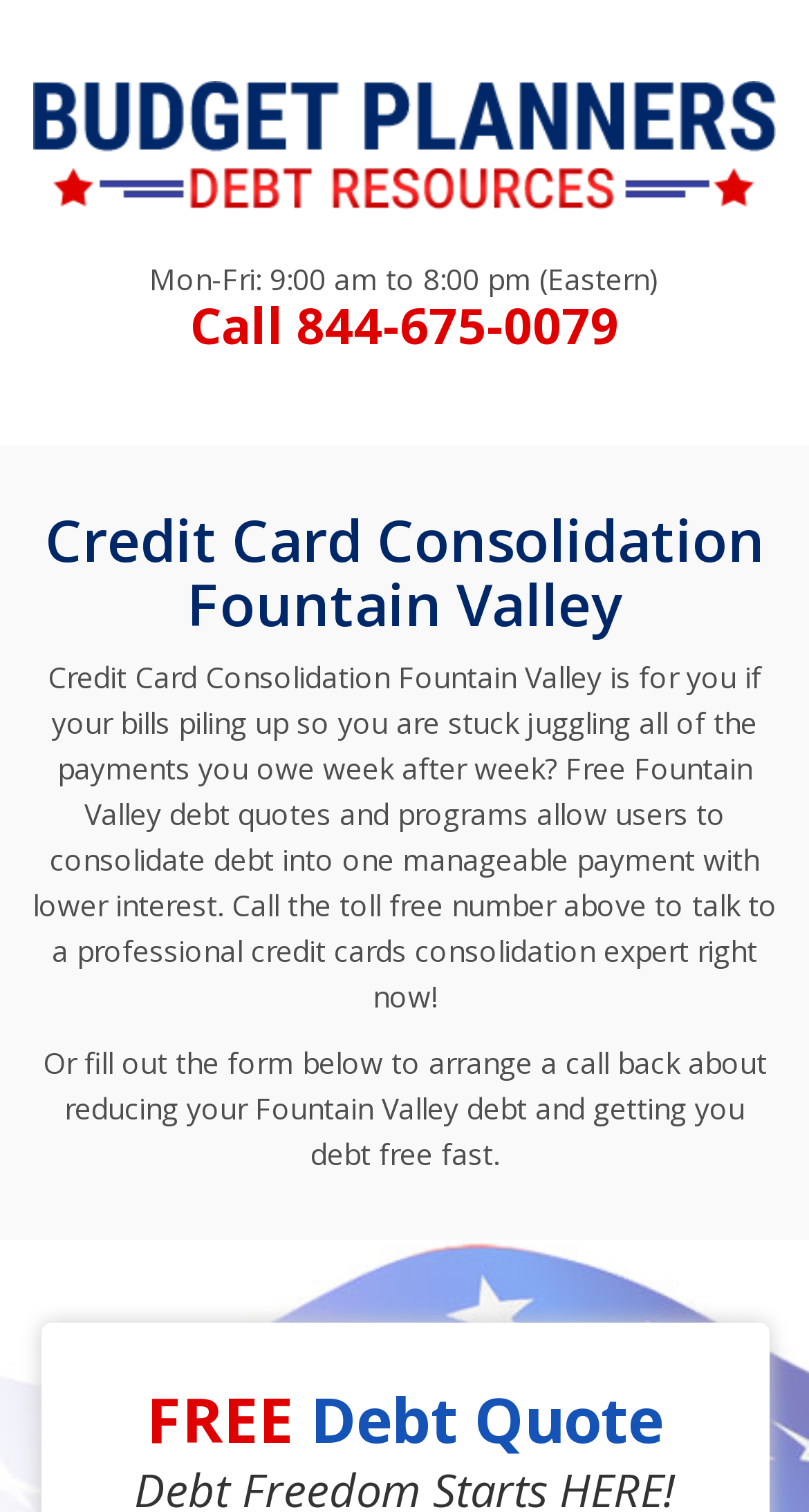Find the bounding box of the UI element described as follows: "Call 844-675-0079".

[0.235, 0.192, 0.765, 0.237]